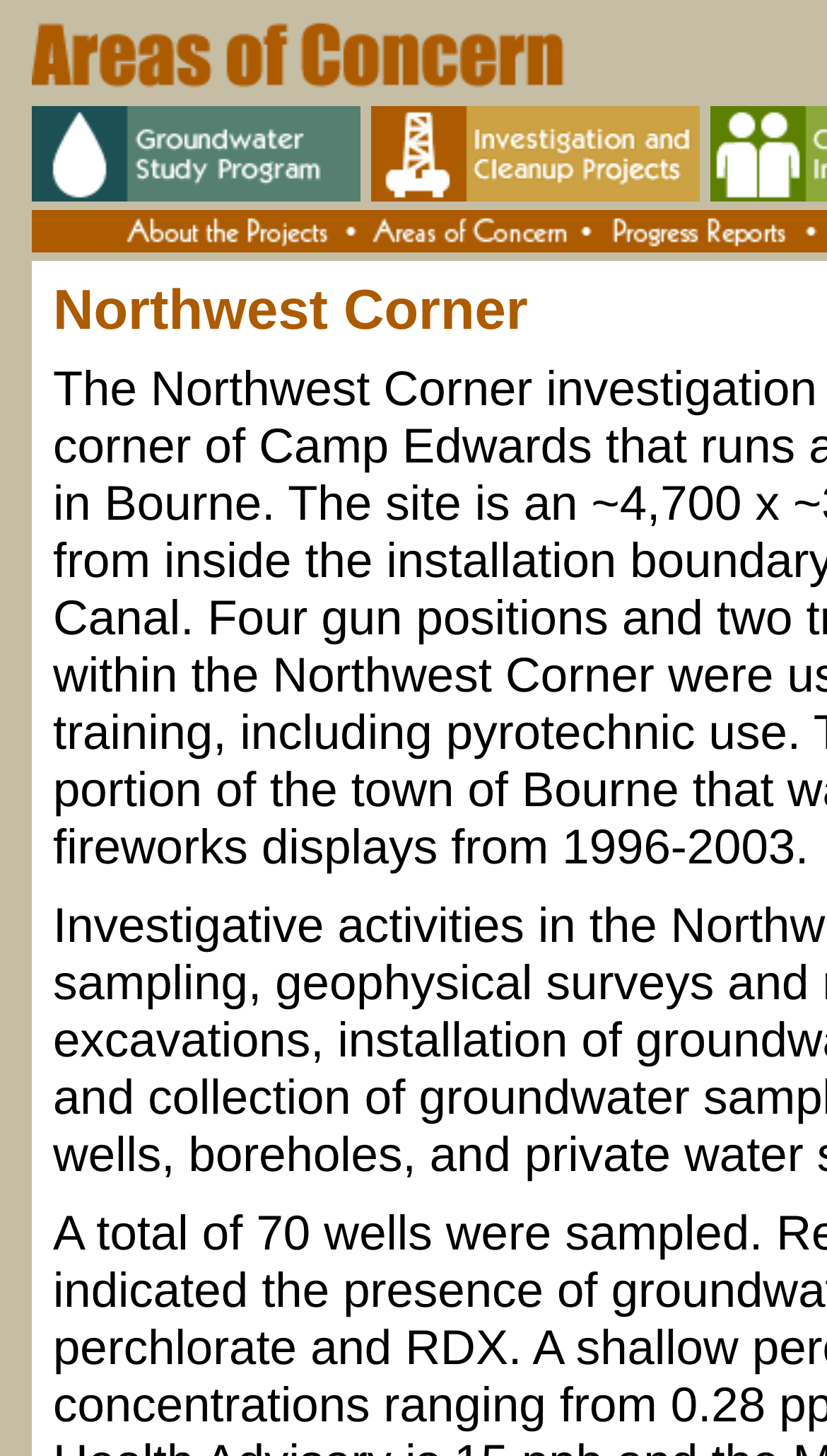How many programs are listed?
Answer the question with just one word or phrase using the image.

2